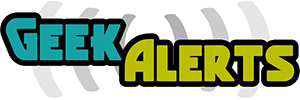Provide an in-depth description of the image.

The image showcases the logo for "GeekAlerts," featuring a vibrant and playful design. The logo utilizes a mix of colors, with the word "Geek" rendered in a bright turquoise and "ALERTS" in a bold green. This design is set against a light, abstract background of sound waves, enhancing the theme of notifications or alerts associated with geeky news and trends. Positioned centrally, the logo conveys a sense of excitement and engagement with the latest in pop culture, collectibles, and technology, appealing to fans and enthusiasts alike.